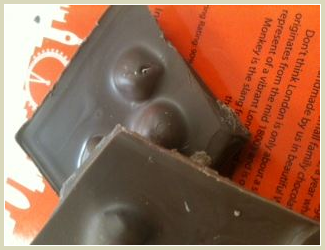Summarize the image with a detailed caption.

The image features a close-up of a chocolate bar, specifically the "Adam and Eve" bar from Montezuma’s, showcased amidst a vibrant red background that highlights its packaging. The bar, composed of rich milk chocolate, is adorned with distinctive round bumps, suggesting a playful design. The composition captures a piece of the bar broken off, revealing its creamy texture and inviting appearance. This particular flavor is noted for its delightful combination of milk chocolate with orange and hazelnuts, which provides a subtle citrus note balanced with the nutty crunch of hazelnuts, making it a deliciously indulgent experience. Montezuma’s chocolates are celebrated for their quality and craftsmanship, available across various independent stores and well-known retailers like Whole Foods Market.